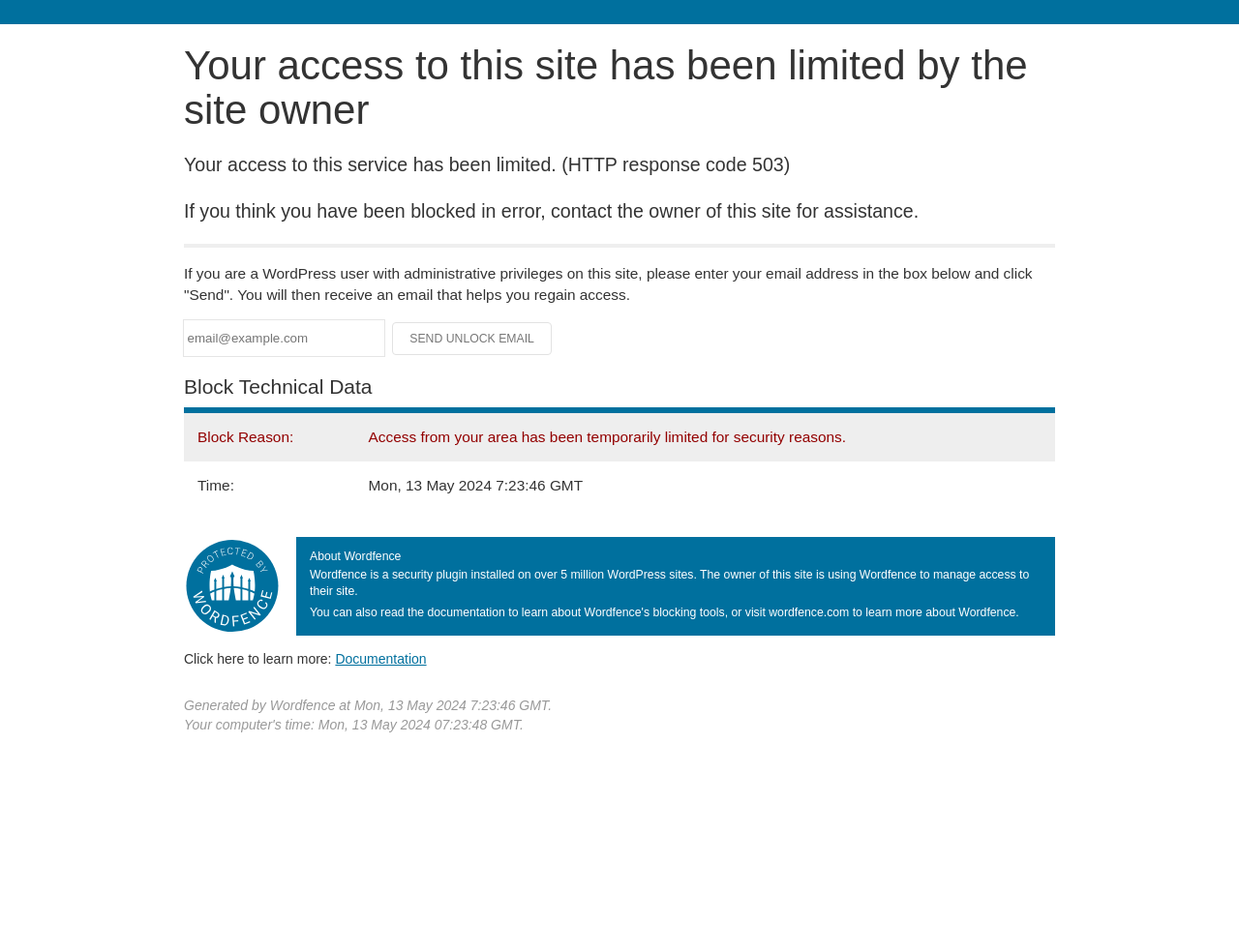Please provide the bounding box coordinates for the UI element as described: "Documentation". The coordinates must be four floats between 0 and 1, represented as [left, top, right, bottom].

[0.271, 0.684, 0.344, 0.7]